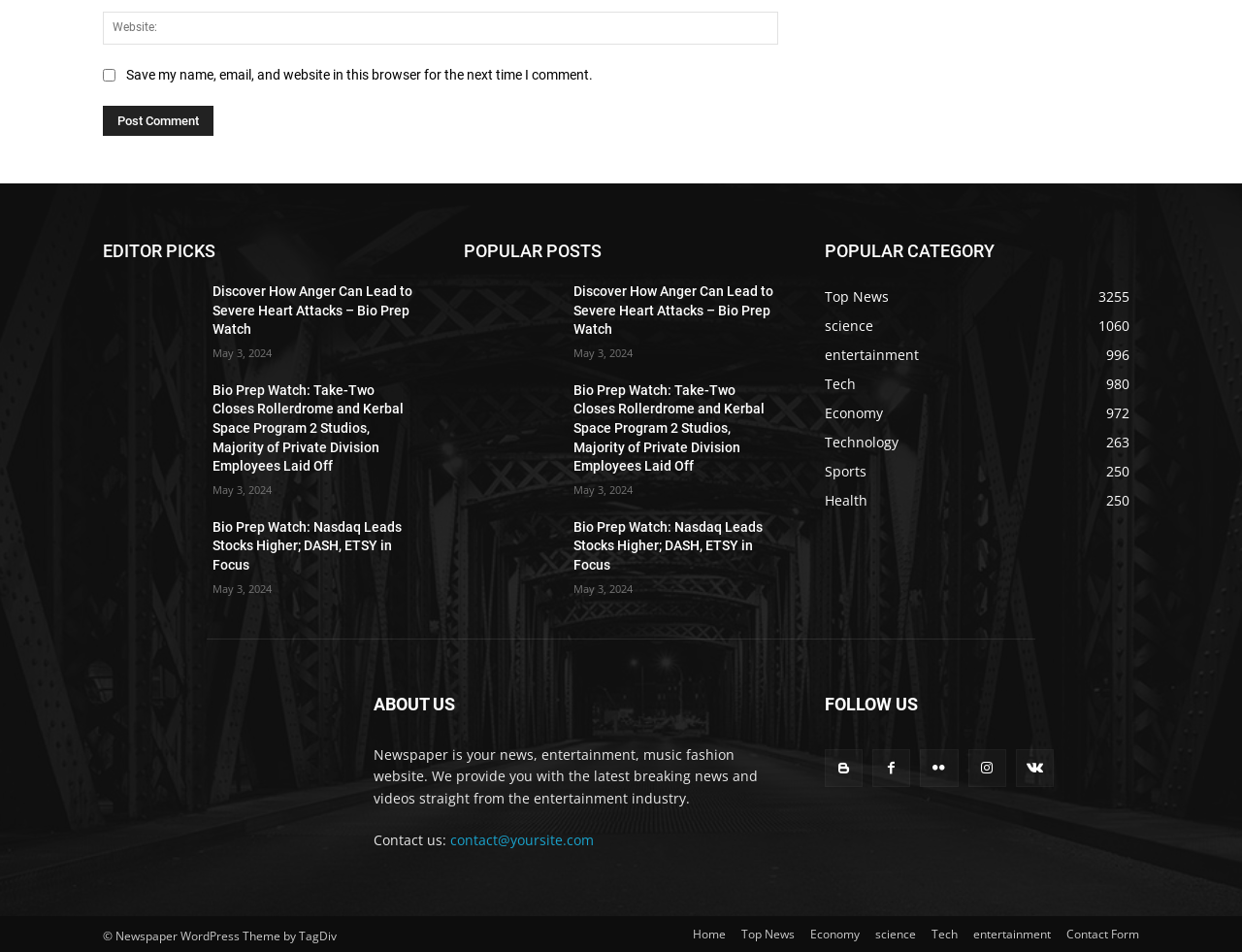Please identify the bounding box coordinates of the element on the webpage that should be clicked to follow this instruction: "Follow on Facebook". The bounding box coordinates should be given as four float numbers between 0 and 1, formatted as [left, top, right, bottom].

[0.664, 0.785, 0.695, 0.825]